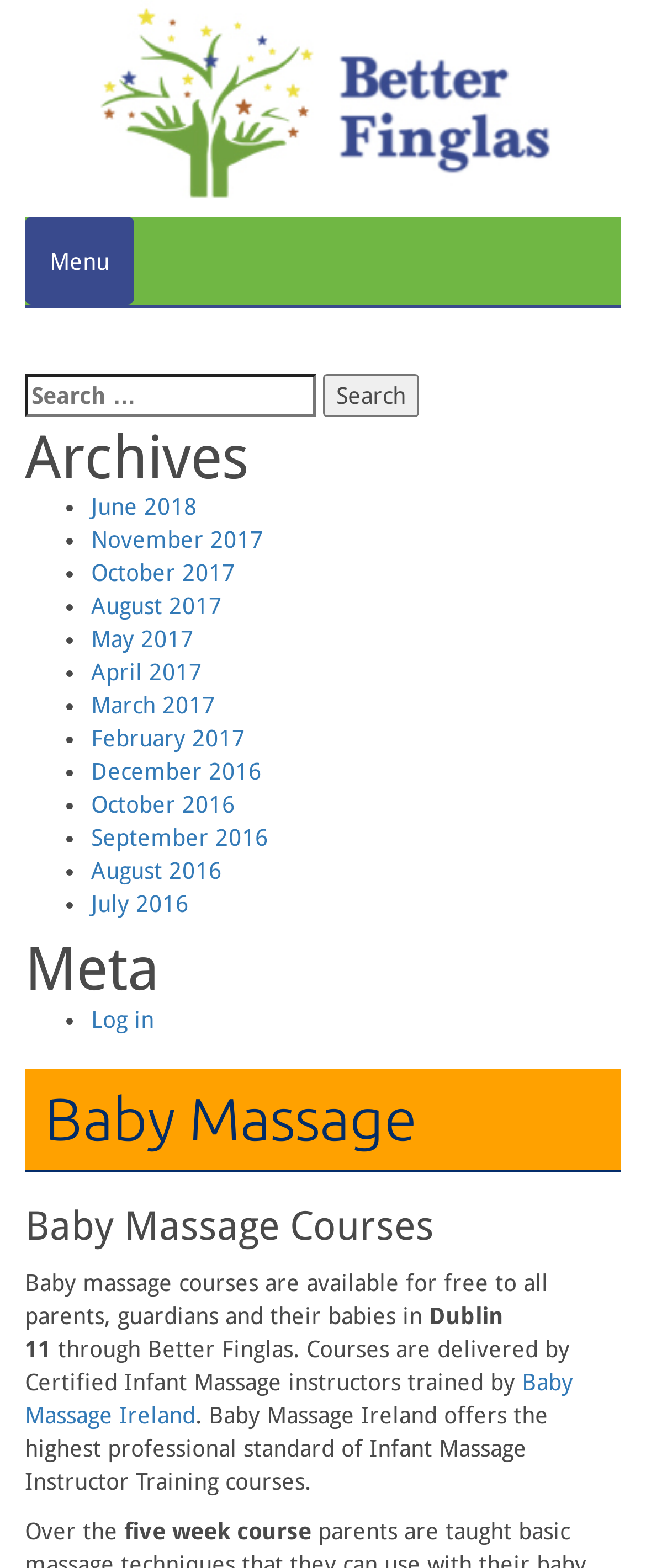Create an elaborate caption for the webpage.

The webpage is about Baby Massage courses offered by Better Finglas. At the top, there is a link and a button labeled "Menu". Below them, there is a search bar with a label "Search for:" and a search button. 

To the right of the search bar, there is a heading "Archives" followed by a list of 12 links to different months and years, ranging from June 2018 to July 2016. Each link is preceded by a bullet point.

Below the list of links, there is a heading "Meta" followed by a link to "Log in". 

The main content of the webpage starts with a heading "Baby Massage" followed by another heading "Baby Massage Courses". The text below explains that baby massage courses are available for free to parents and guardians in Dublin 11 through Better Finglas. The courses are delivered by certified instructors trained by Baby Massage Ireland, which offers professional standard Infant Massage Instructor Training courses. The text also mentions that the course lasts for five weeks.